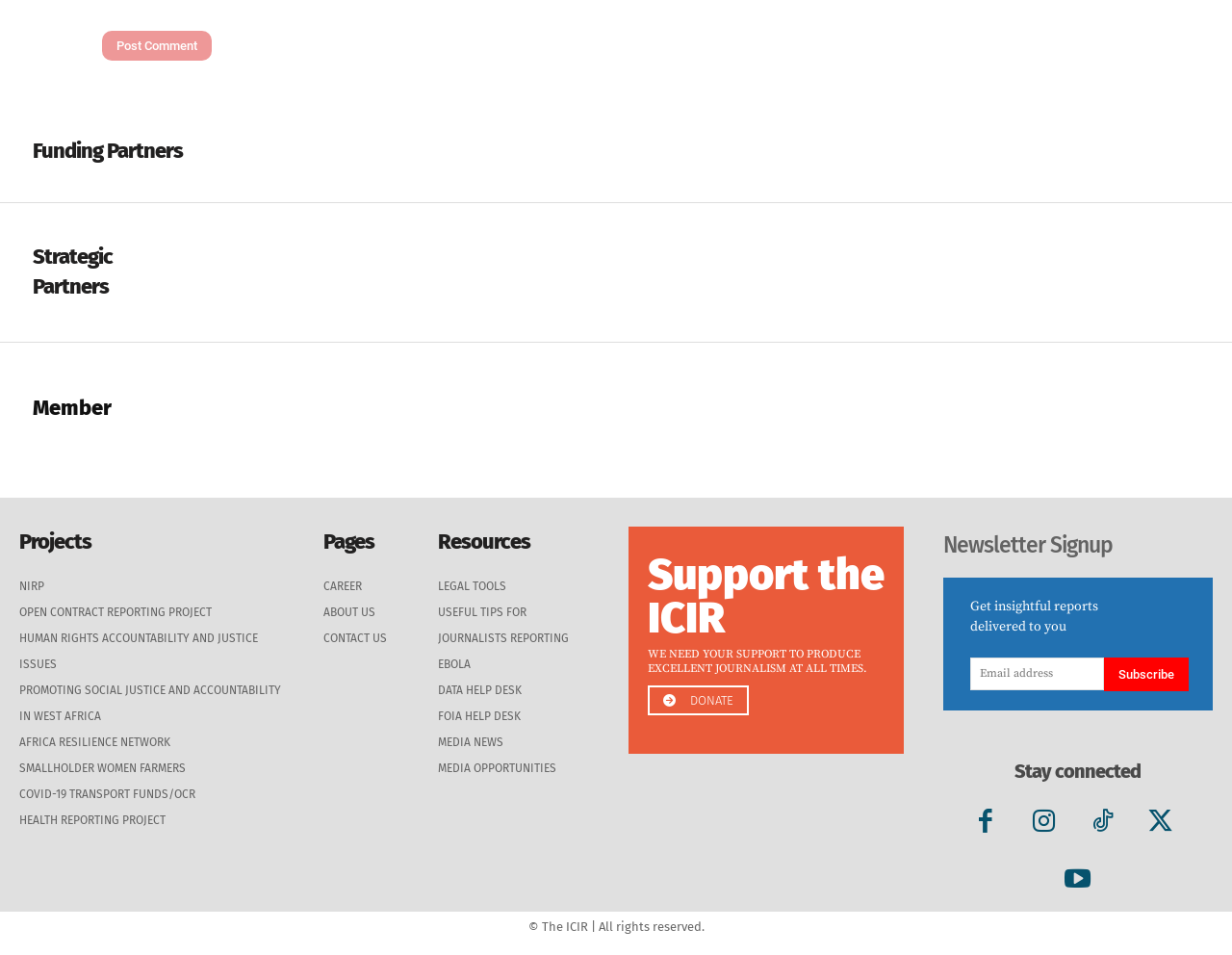Determine the bounding box coordinates of the clickable element to complete this instruction: "Post a comment". Provide the coordinates in the format of four float numbers between 0 and 1, [left, top, right, bottom].

[0.083, 0.042, 0.172, 0.073]